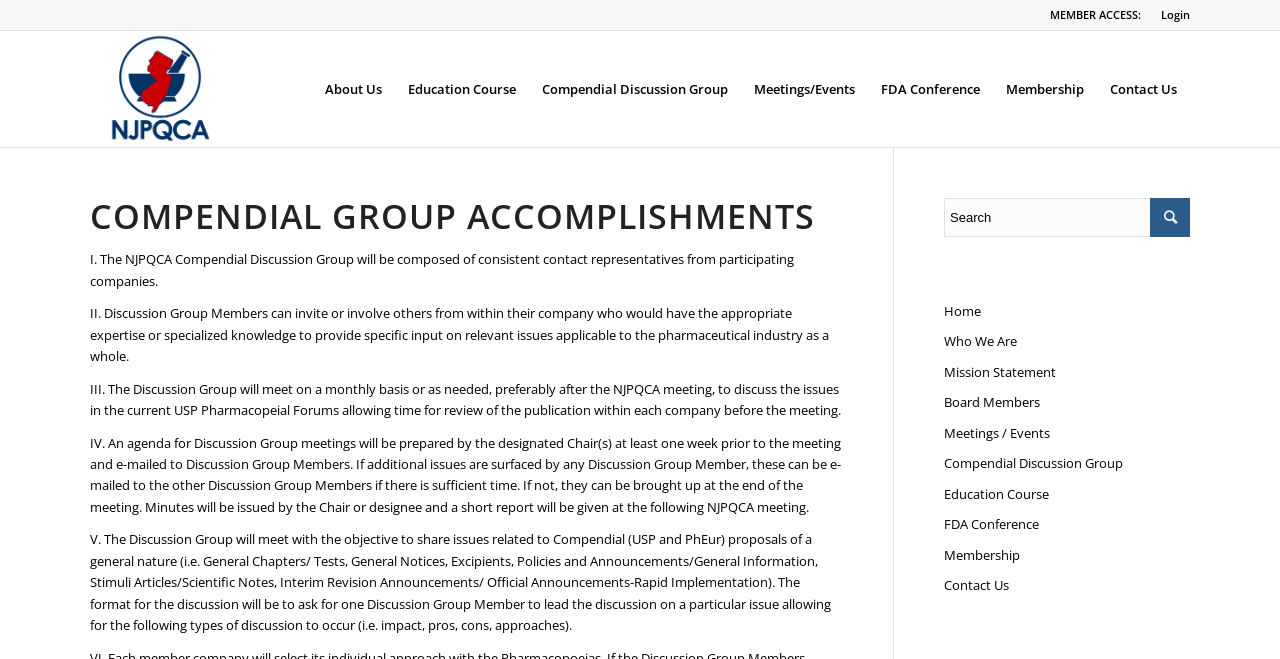Identify the bounding box coordinates of the region I need to click to complete this instruction: "Contact Us".

[0.857, 0.047, 0.93, 0.223]